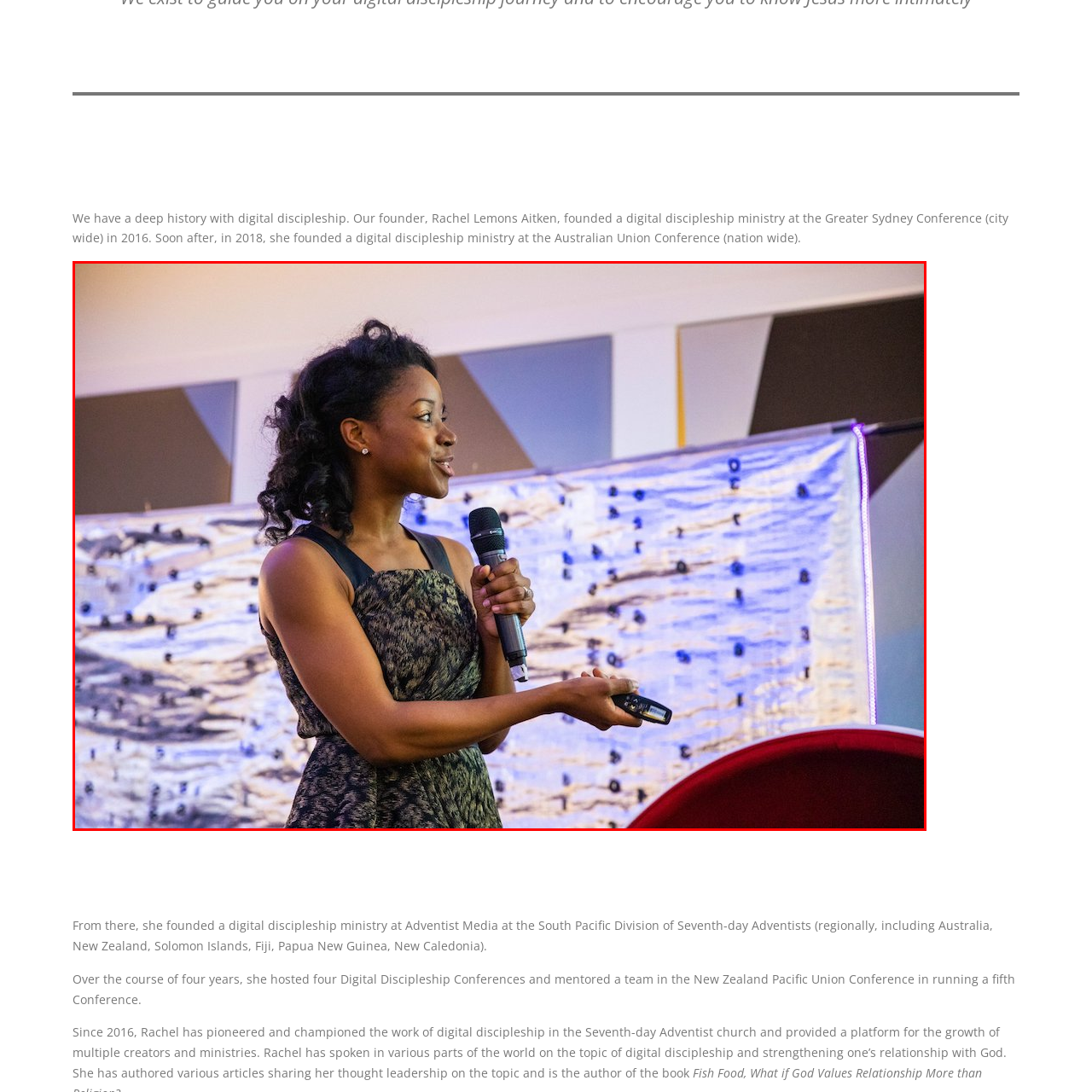Look closely at the image within the red bounding box, What is Rachel Lemons Aitken wearing? Respond with a single word or short phrase.

Patterned dress